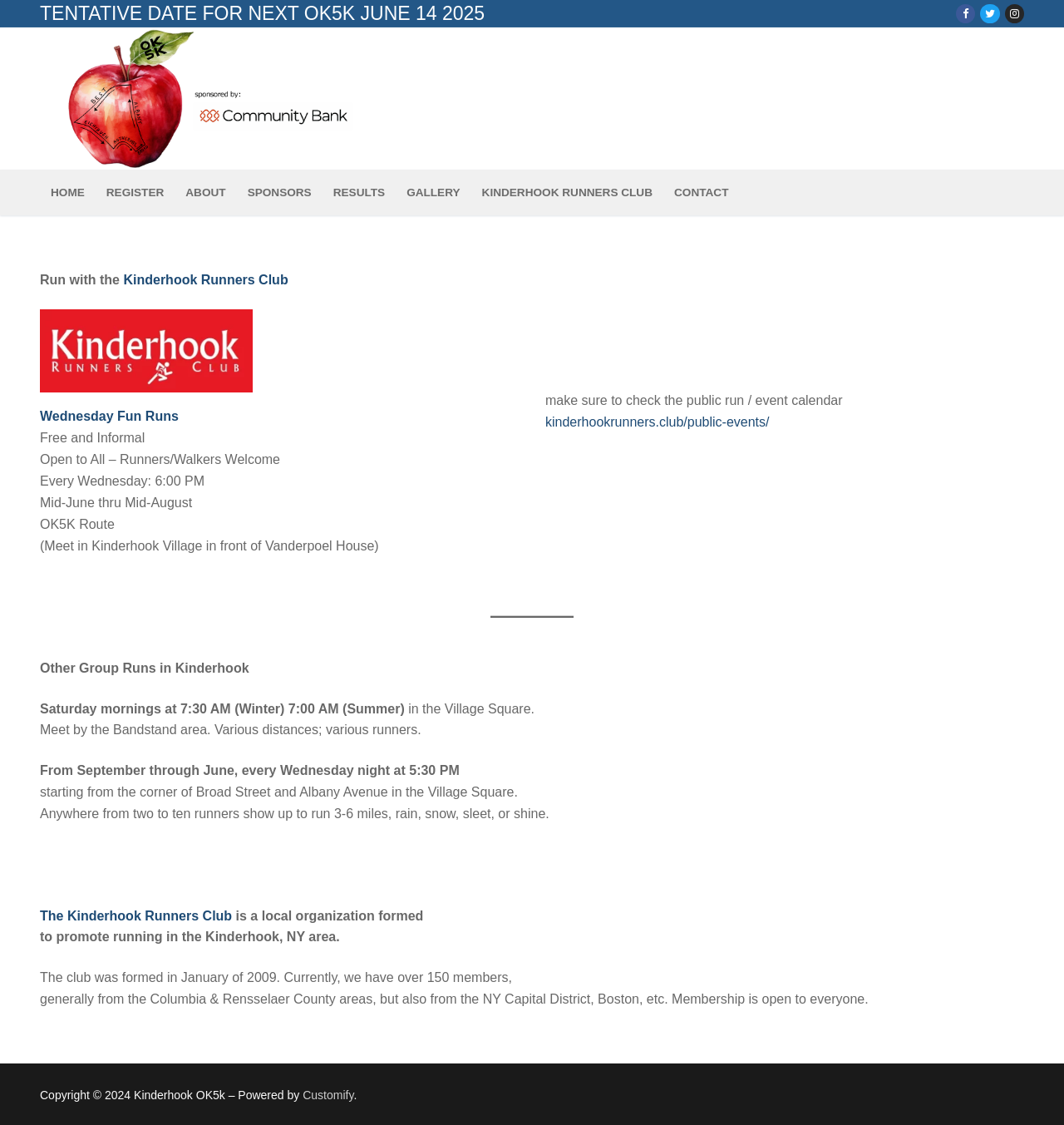Bounding box coordinates are specified in the format (top-left x, top-left y, bottom-right x, bottom-right y). All values are floating point numbers bounded between 0 and 1. Please provide the bounding box coordinate of the region this sentence describes: alt="Kinderhook OK5k"

[0.038, 0.024, 0.35, 0.151]